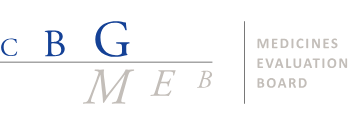Generate a comprehensive caption that describes the image.

The image displays the logo of the Medicines Evaluation Board (MEB), featuring the letters "CBG" prominently in blue, with "MEB" presented in a lighter gray. The logo is designed with a clean and modern aesthetic, incorporating a horizontal line that separates "CBG" from "MEDICINES EVALUATION BOARD," which is written in a muted gray font. This logo represents the MEB, an authority dedicated to evaluating medicines for safety and efficacy, emphasizing its commitment to transparency and informed decision-making in healthcare. The design reflects professionalism and trust, aligning with the board's mission to protect public health.